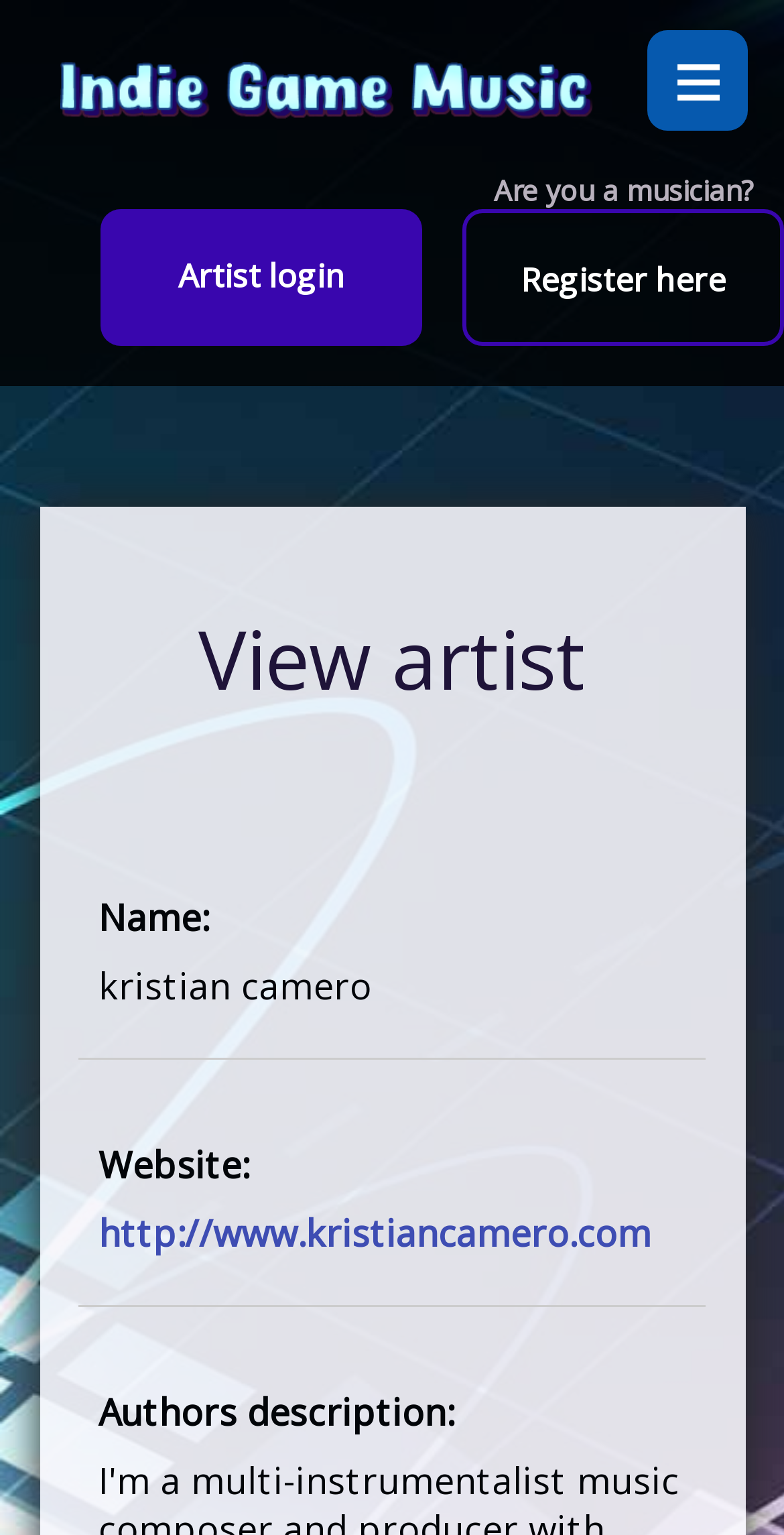What is the name of the artist?
Look at the image and respond with a one-word or short phrase answer.

kristian camero